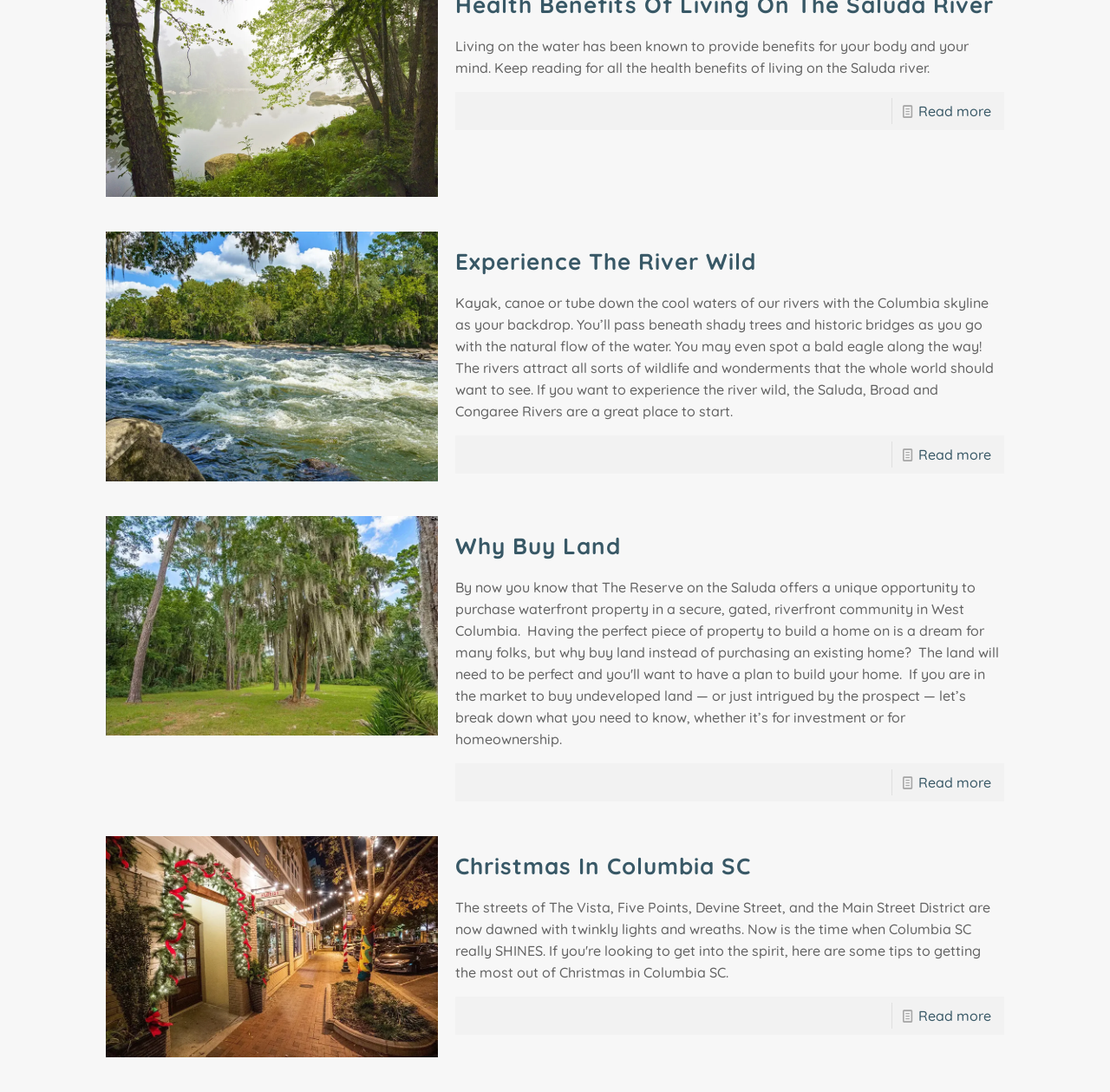Find and provide the bounding box coordinates for the UI element described with: "Christmas In Columbia SC".

[0.41, 0.78, 0.677, 0.806]